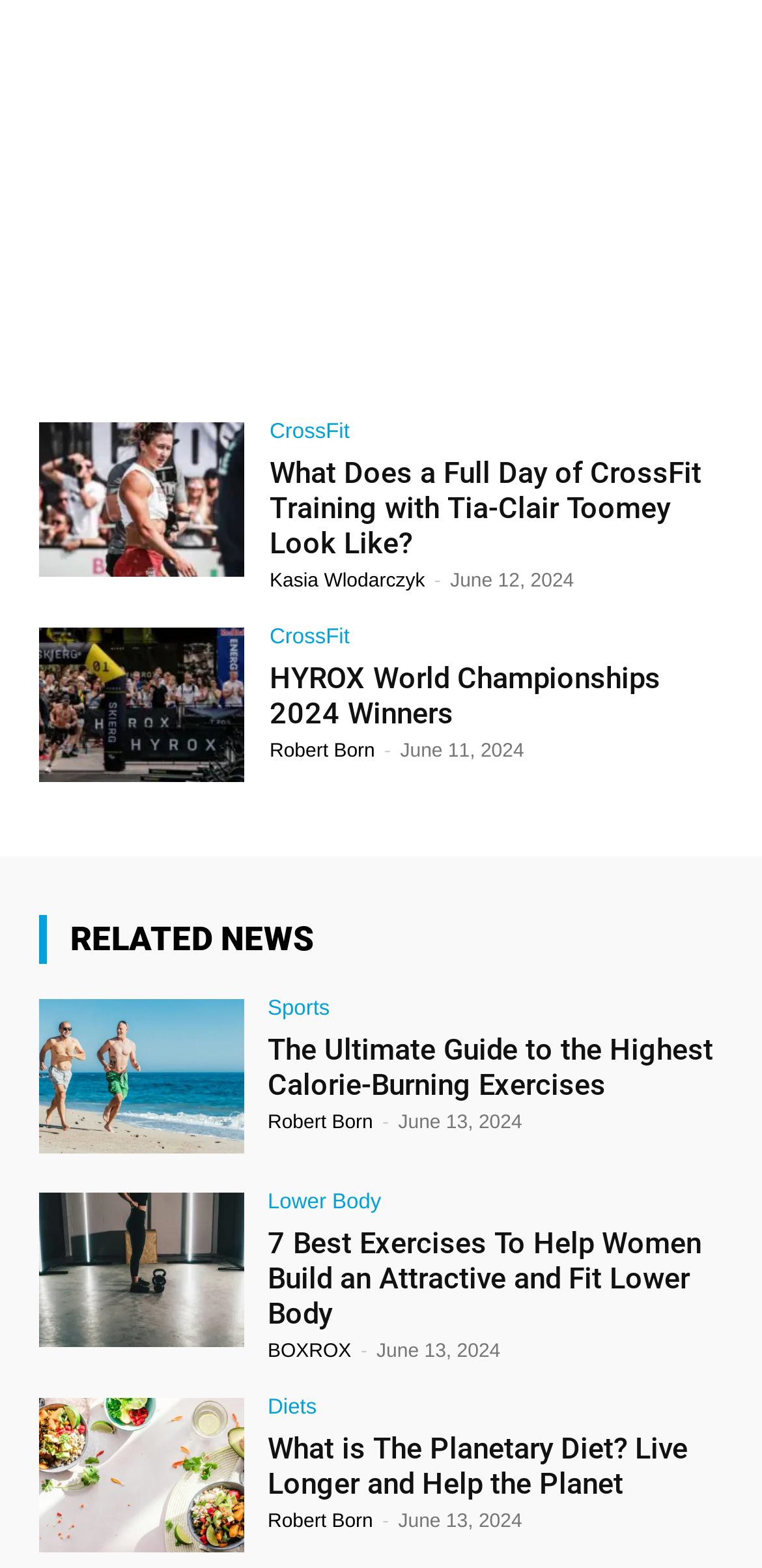Based on what you see in the screenshot, provide a thorough answer to this question: Who is the author of the article '7 Best Exercises To Help Women Build an Attractive and Fit Lower Body'?

The webpage has a link with the text '7 Best Exercises To Help Women Build an Attractive and Fit Lower Body' which is associated with the author 'Robert Born' as indicated by the link nearby.